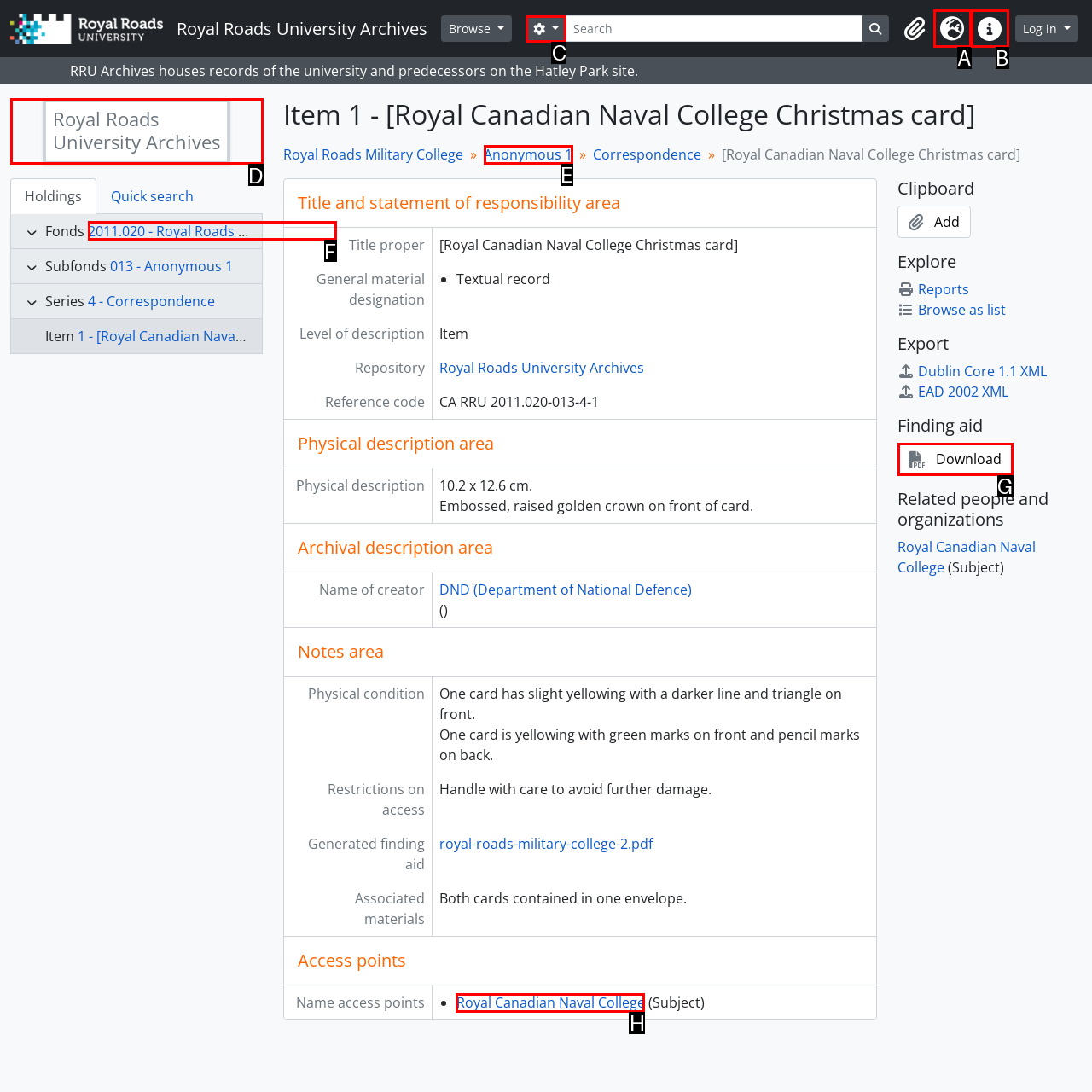Which option is described as follows: Anonymous 1
Answer with the letter of the matching option directly.

E